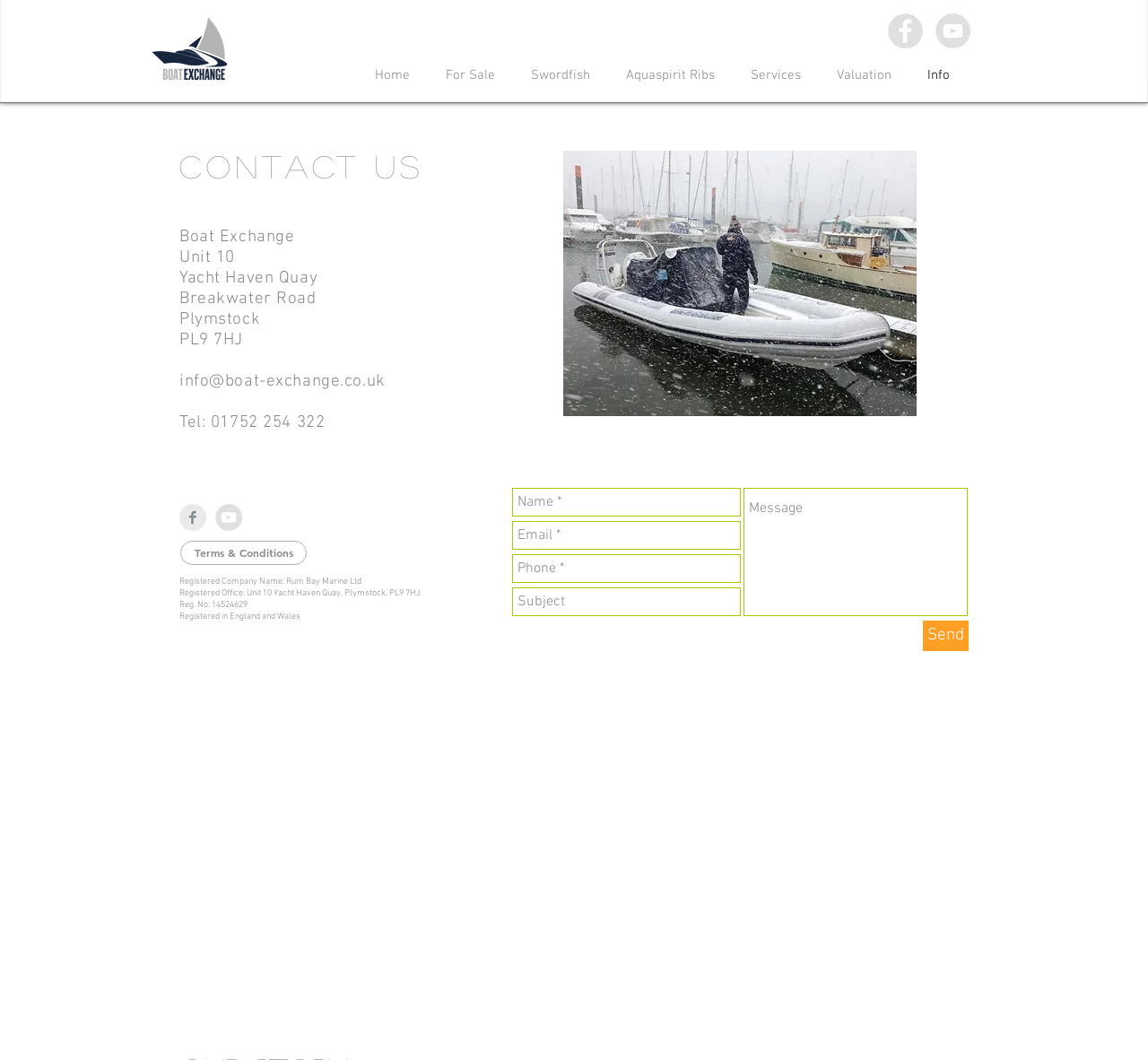Write a detailed summary of the webpage, including text, images, and layout.

This webpage is about Boat Exchange, a company that sells boats and offers related services. At the top left, there is a logo of Boat Exchange, which is a blue and grey image. Next to the logo, there is a social bar with links to the company's Facebook and YouTube pages, represented by their respective icons.

Below the social bar, there is a navigation menu with links to different sections of the website, including Home, For Sale, Swordfish, Aquaspirit Ribs, Services, Valuation, and Info.

On the left side of the page, there is a contact information section with the company's name, address, phone number, and email address. Below this section, there is another social bar with links to the company's Facebook and YouTube pages.

On the right side of the page, there is a large image of a boat, which takes up most of the space. Below the image, there is a form to book an appointment, which requires users to fill in their name, email, phone number, and subject. There is also a text box for users to enter their message. The form has a "Send" button at the bottom.

At the bottom of the page, there is a section with the company's registered information, including its registered company name, office address, registration number, and the fact that it is registered in England and Wales. There is also a link to the company's Terms and Conditions page.